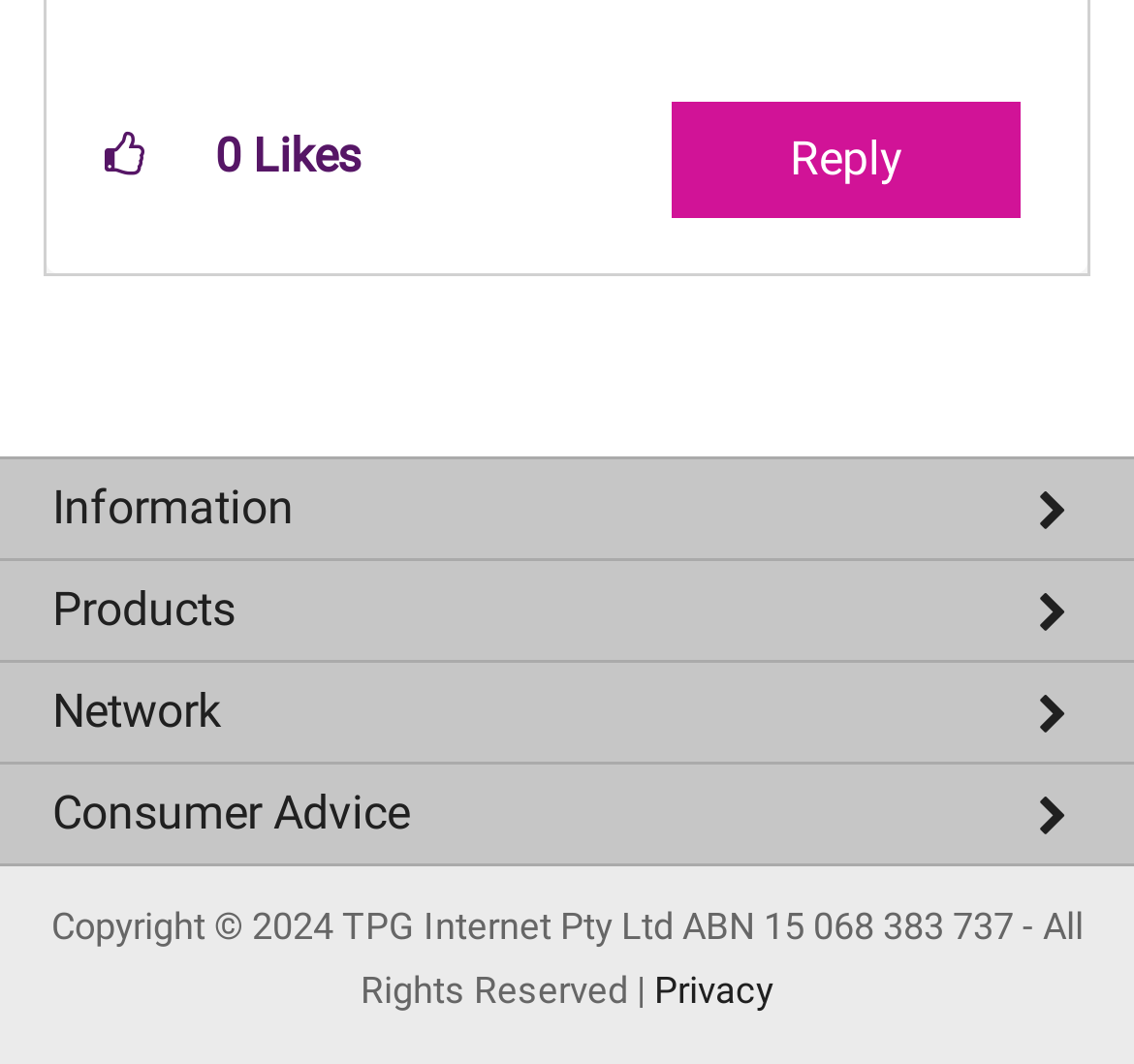What is the text above the 'Reply' link?
By examining the image, provide a one-word or phrase answer.

Information